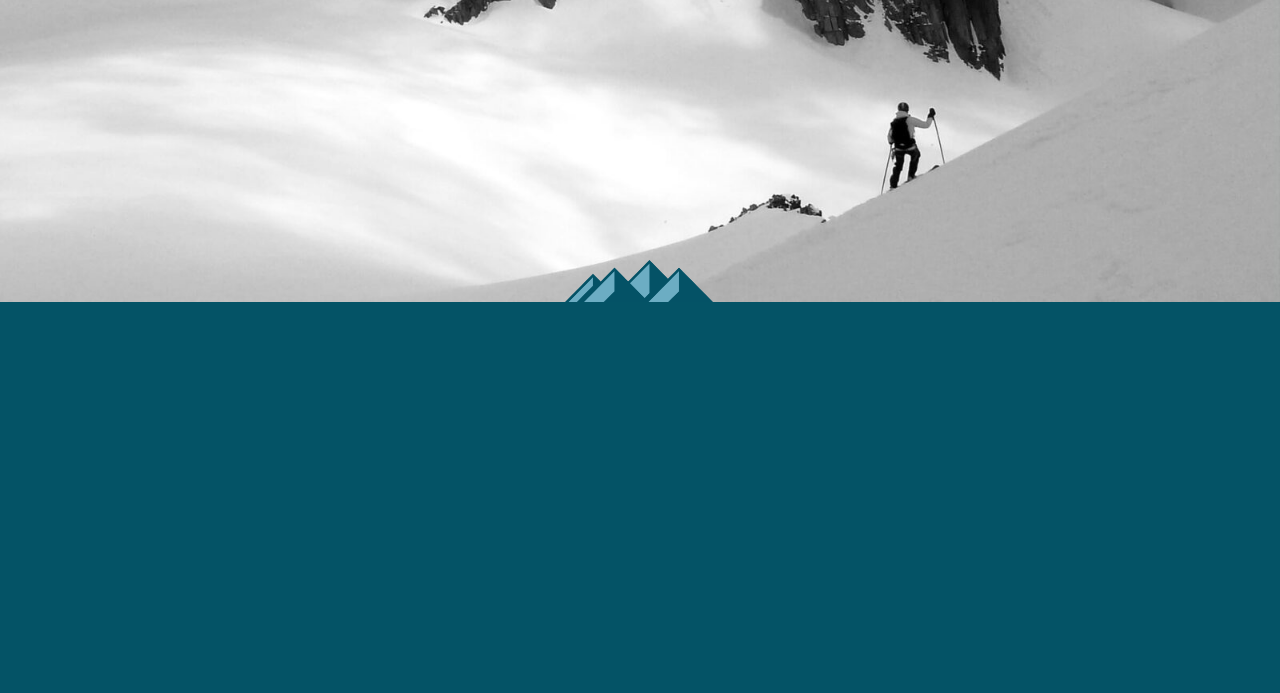Please specify the bounding box coordinates of the area that should be clicked to accomplish the following instruction: "Read about how coaching helps". The coordinates should consist of four float numbers between 0 and 1, i.e., [left, top, right, bottom].

[0.331, 0.812, 0.443, 0.844]